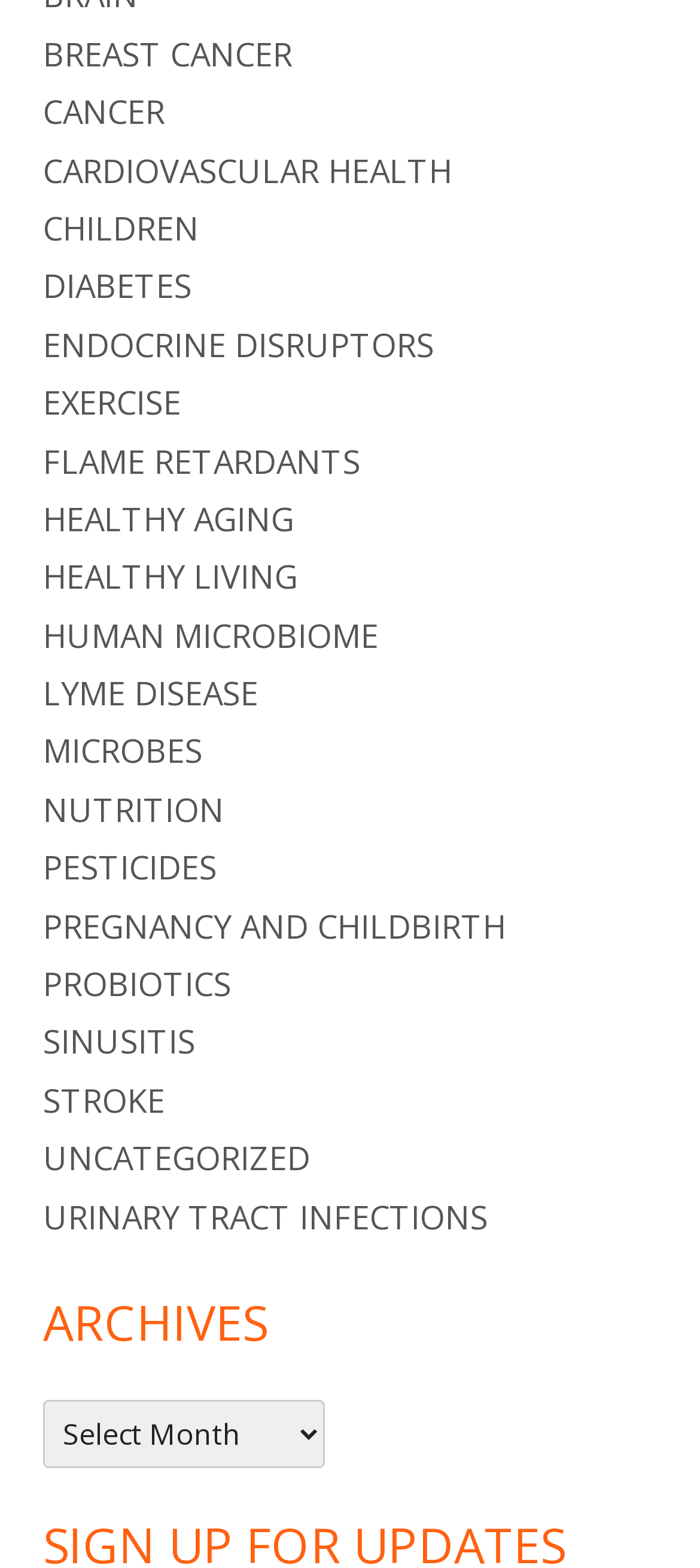Provide the bounding box coordinates in the format (top-left x, top-left y, bottom-right x, bottom-right y). All values are floating point numbers between 0 and 1. Determine the bounding box coordinate of the UI element described as: sinusitis

[0.062, 0.651, 0.279, 0.678]